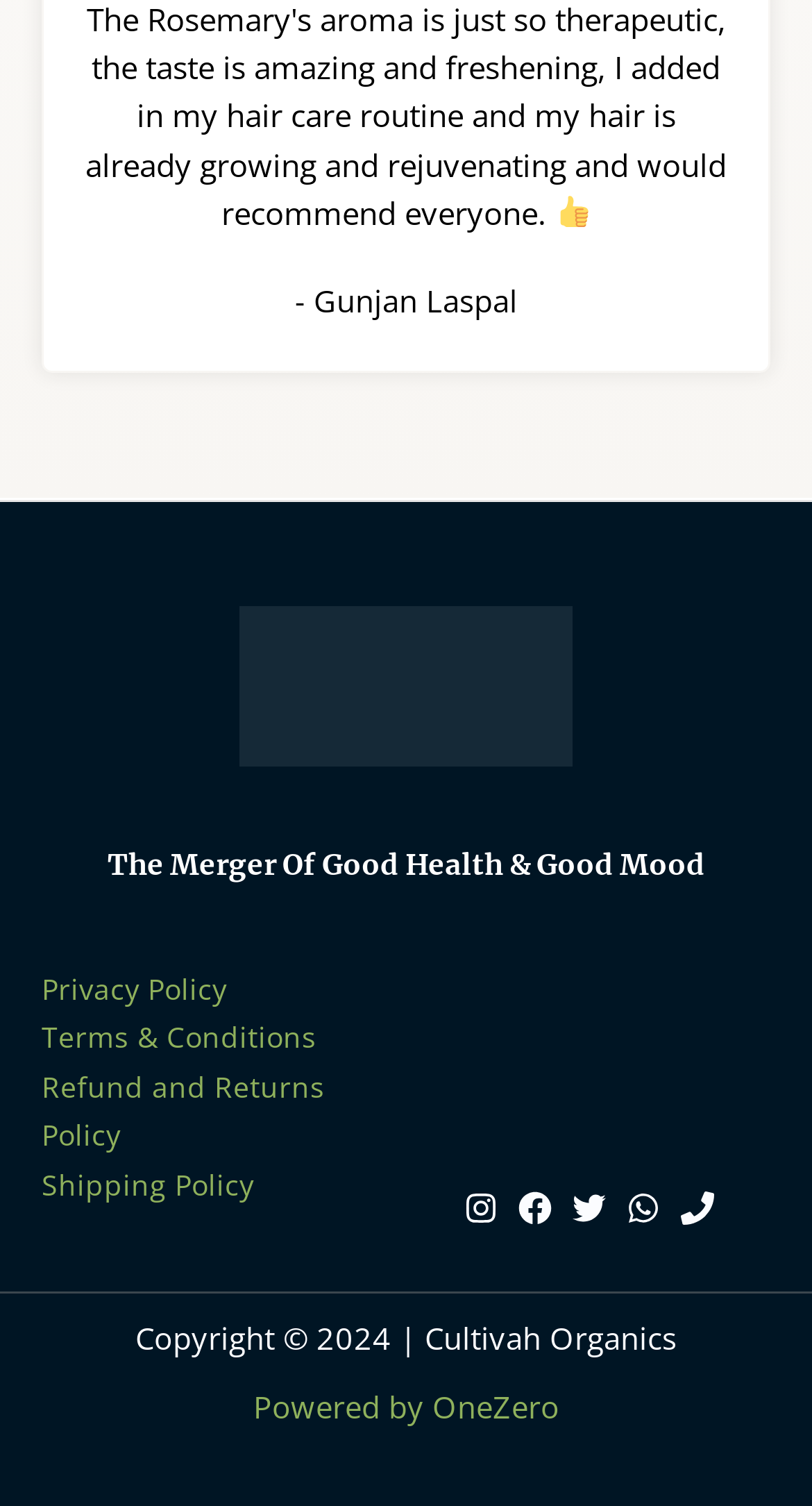Return the bounding box coordinates of the UI element that corresponds to this description: "Refund and Returns Policy". The coordinates must be given as four float numbers in the range of 0 and 1, [left, top, right, bottom].

[0.051, 0.708, 0.4, 0.766]